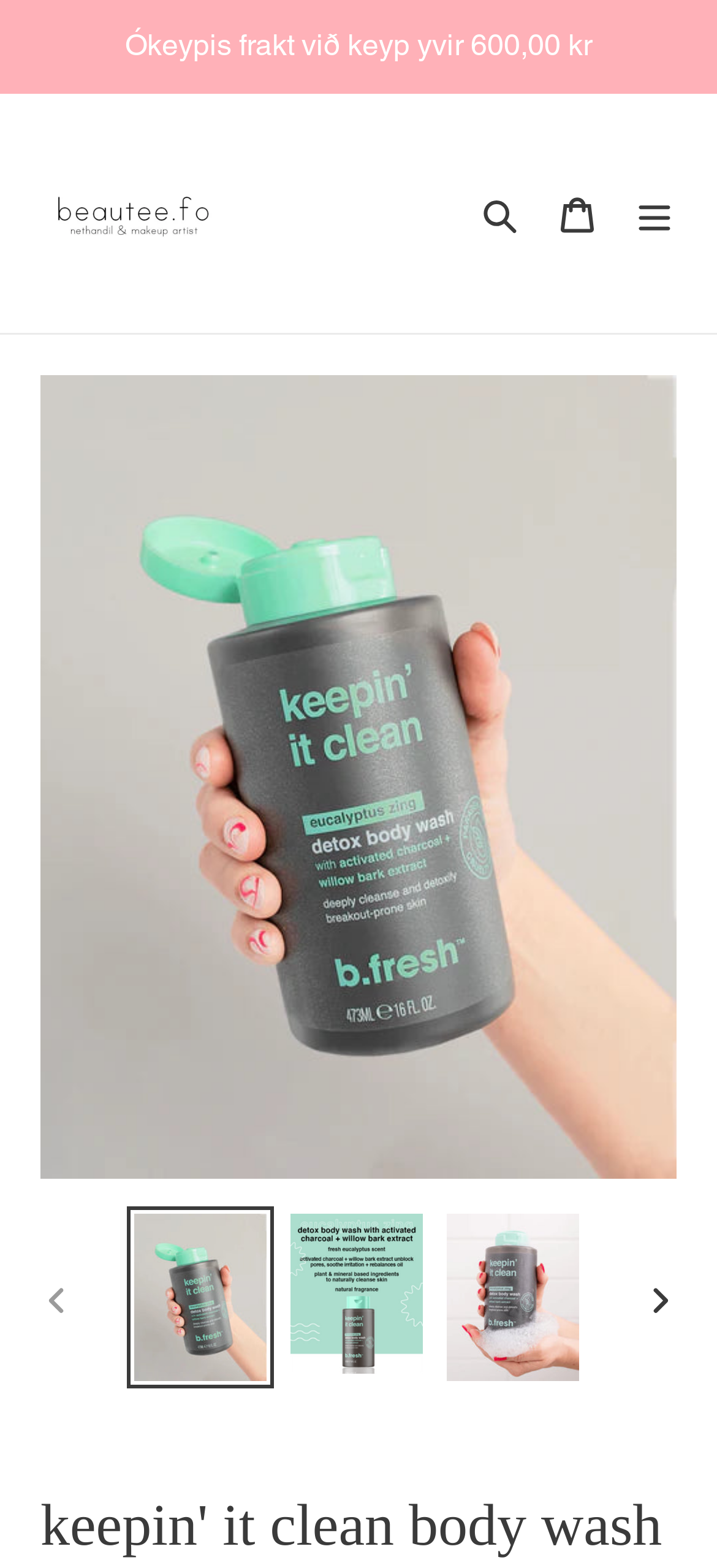What is the announcement at the top of the page?
Please answer the question as detailed as possible based on the image.

I found the answer by looking at the static text element with the role 'Announcement' at the top of the page, which contains the text 'Ókeypis frakt við keyp yvir 600,00 kr'.